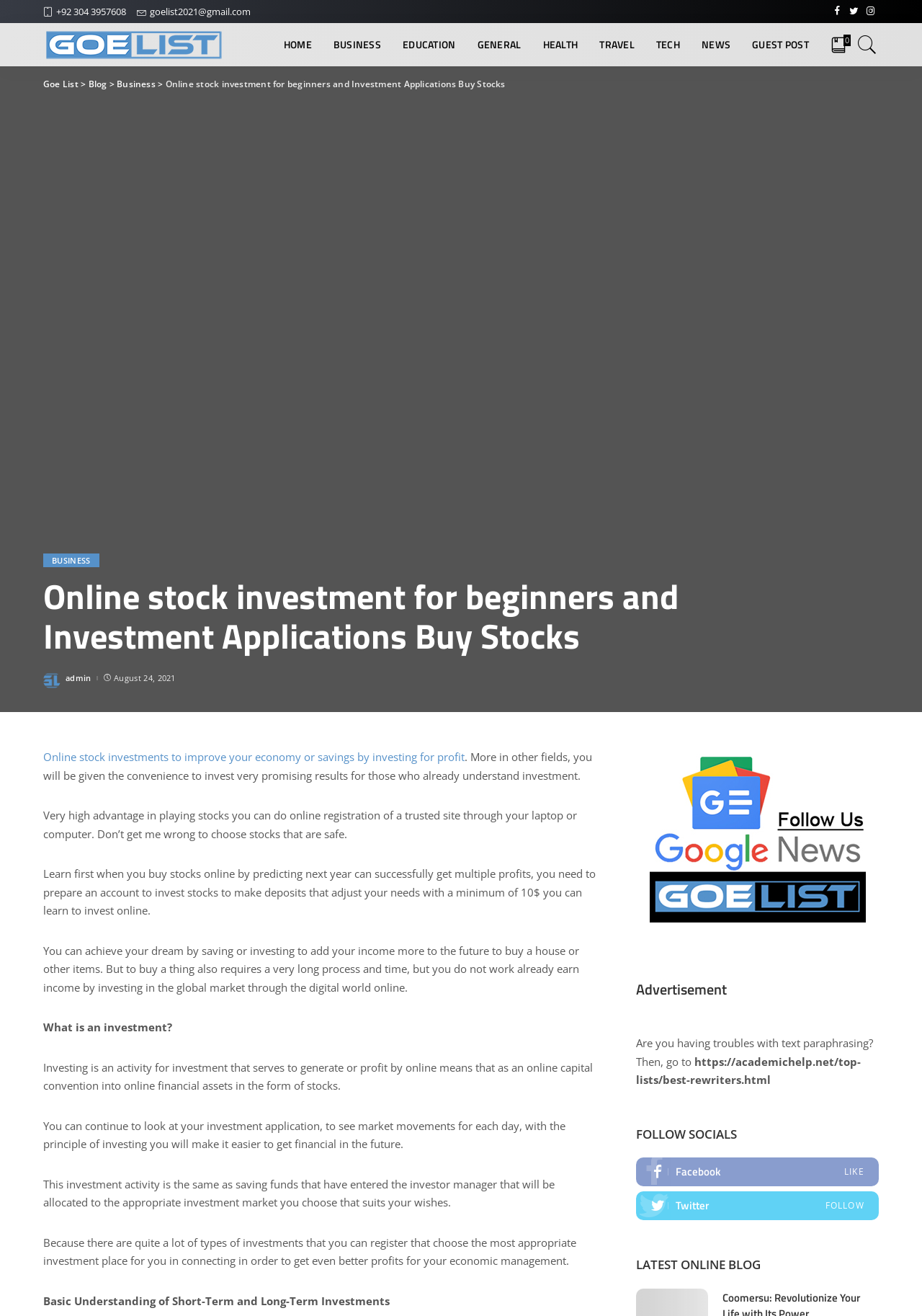What is the minimum amount required to invest in stocks?
Using the image, provide a concise answer in one word or a short phrase.

$10